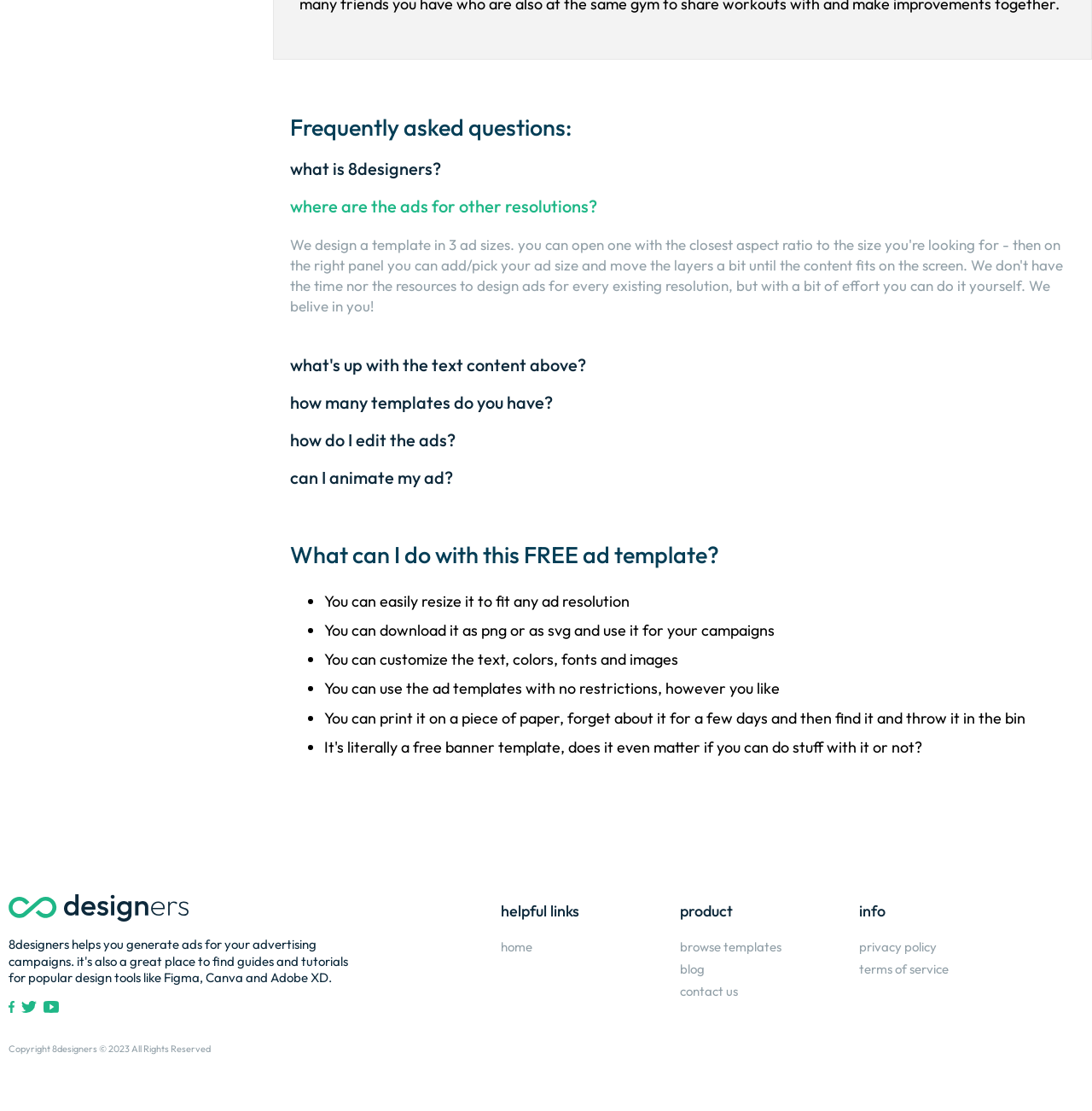Find the bounding box coordinates of the element to click in order to complete the given instruction: "Click on 'what is 8designers?'."

[0.266, 0.144, 0.404, 0.178]